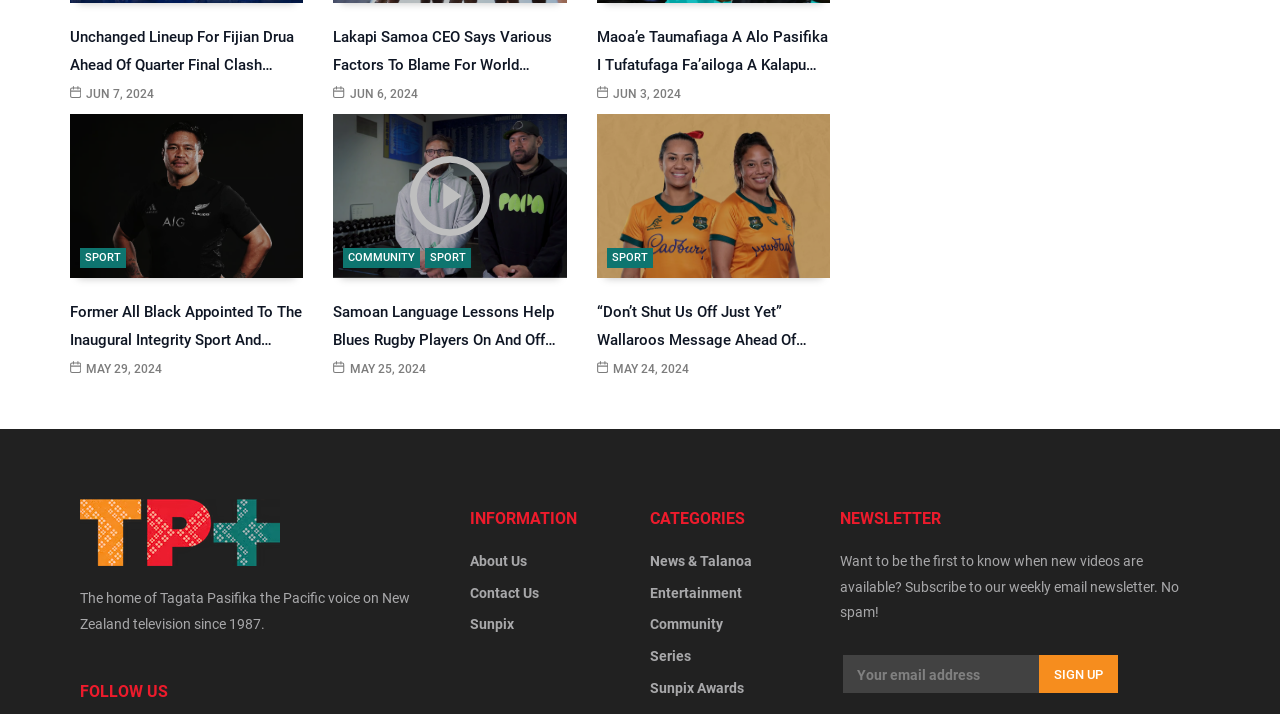Extract the bounding box of the UI element described as: "About Us".

[0.367, 0.769, 0.492, 0.805]